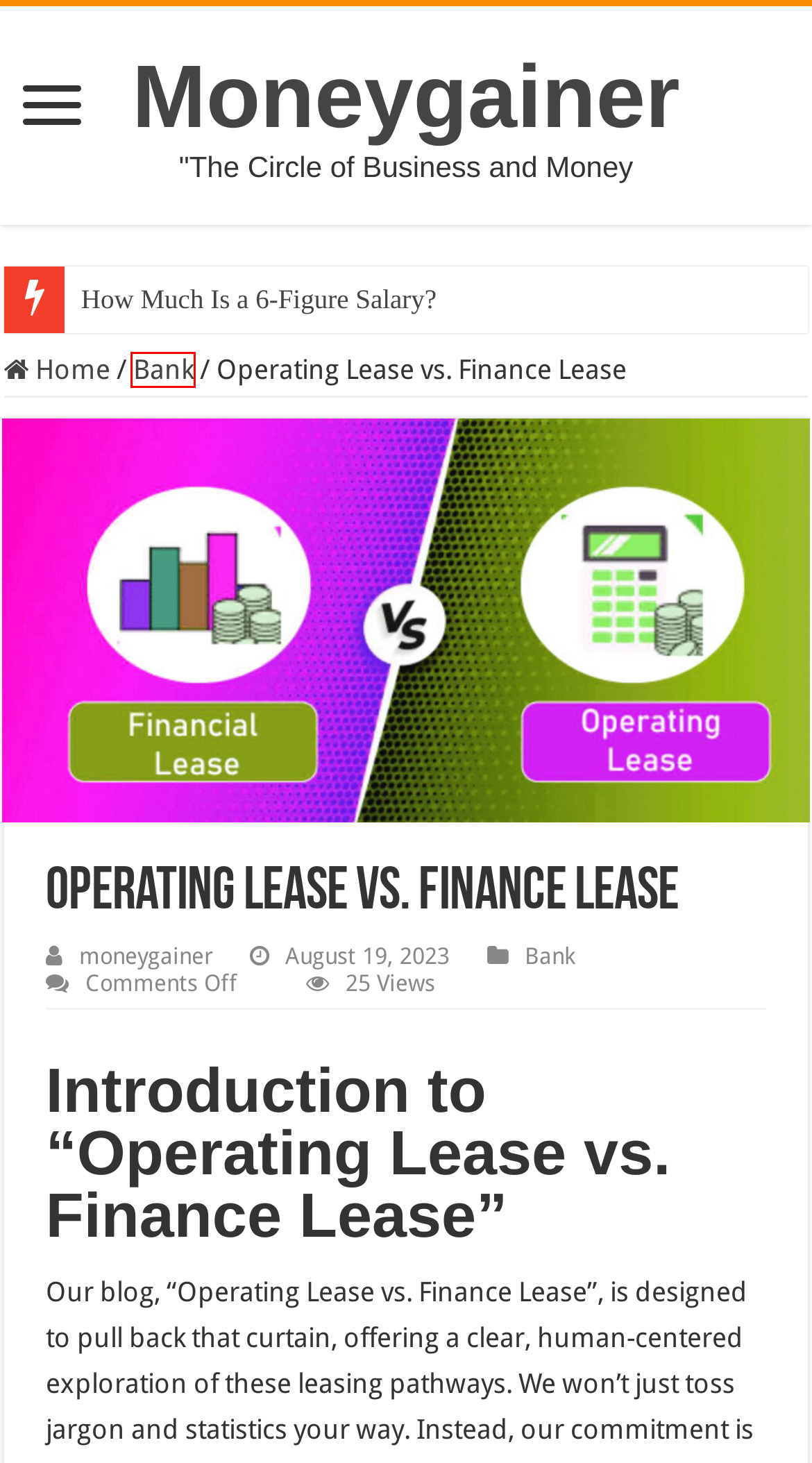You are given a screenshot of a webpage with a red rectangle bounding box. Choose the best webpage description that matches the new webpage after clicking the element in the bounding box. Here are the candidates:
A. Bank
B. moneygainer, Author at Moneygainer
C. January 2024 - Moneygainer
D. 15 Biggest Things in the World 2024
E. Moneygainer
F. News Archives - Moneygainer
G. 30 Small Business Ideas for Starting at Home in 2024
H. Blog Tool, Publishing Platform, and CMS – WordPress.org

A